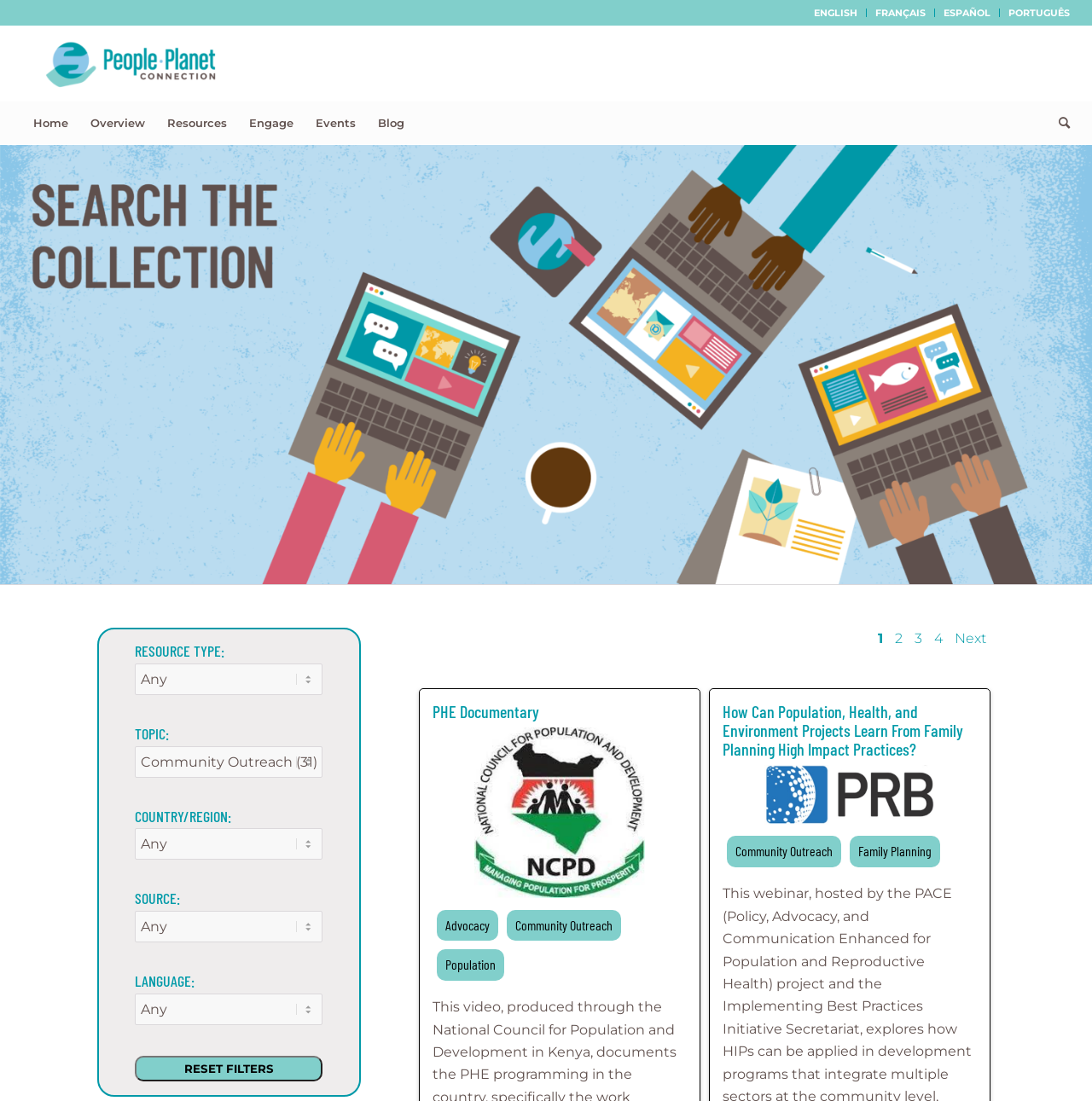How many search filters are available?
Please give a detailed answer to the question using the information shown in the image.

I counted the number of search filters available on the webpage and found that there are 5 filters: RESOURCE TYPE, TOPIC, COUNTRY/REGION, SOURCE, and LANGUAGE.